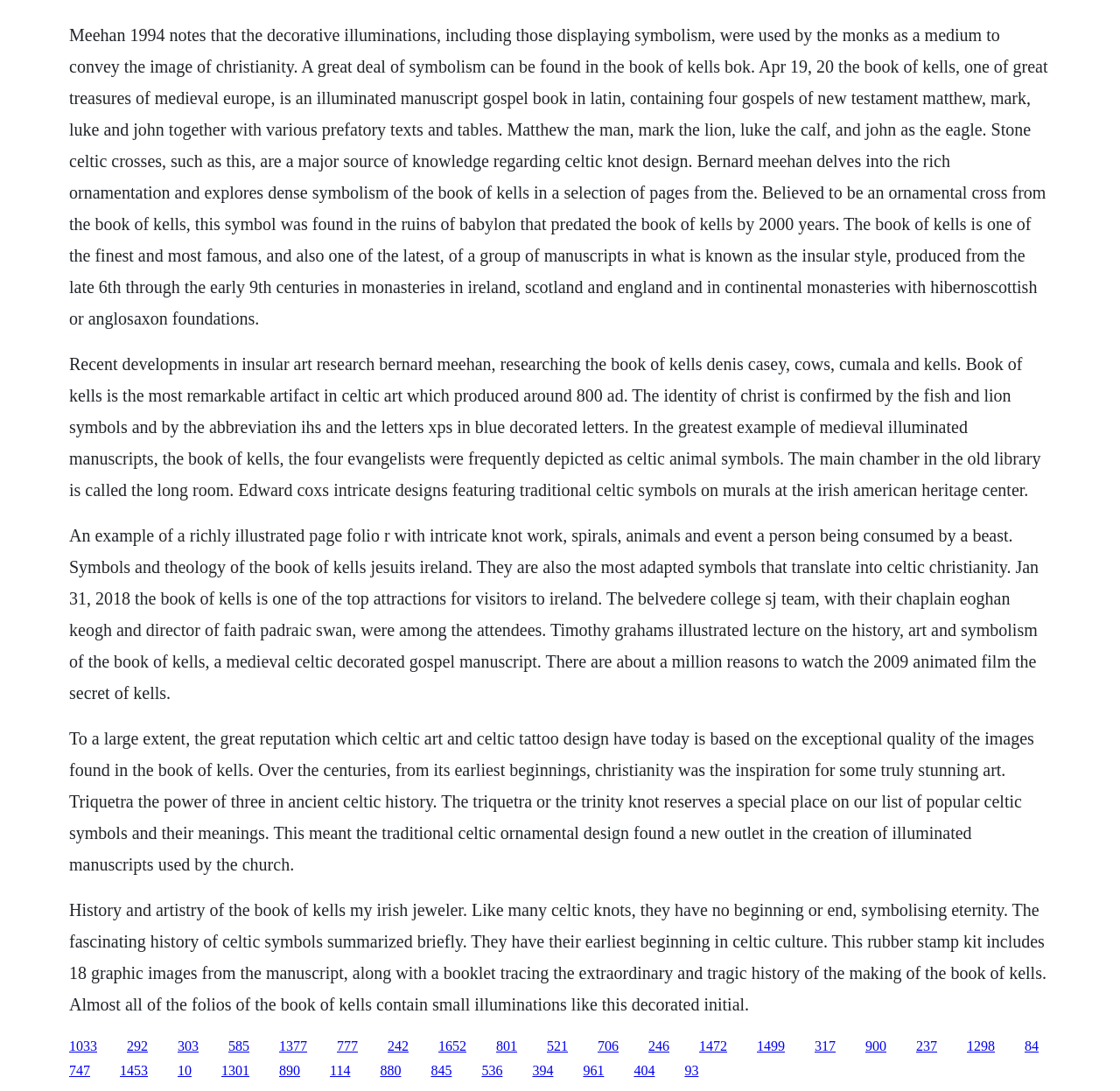Identify the bounding box coordinates for the region to click in order to carry out this instruction: "Click the link '1377'". Provide the coordinates using four float numbers between 0 and 1, formatted as [left, top, right, bottom].

[0.249, 0.952, 0.274, 0.965]